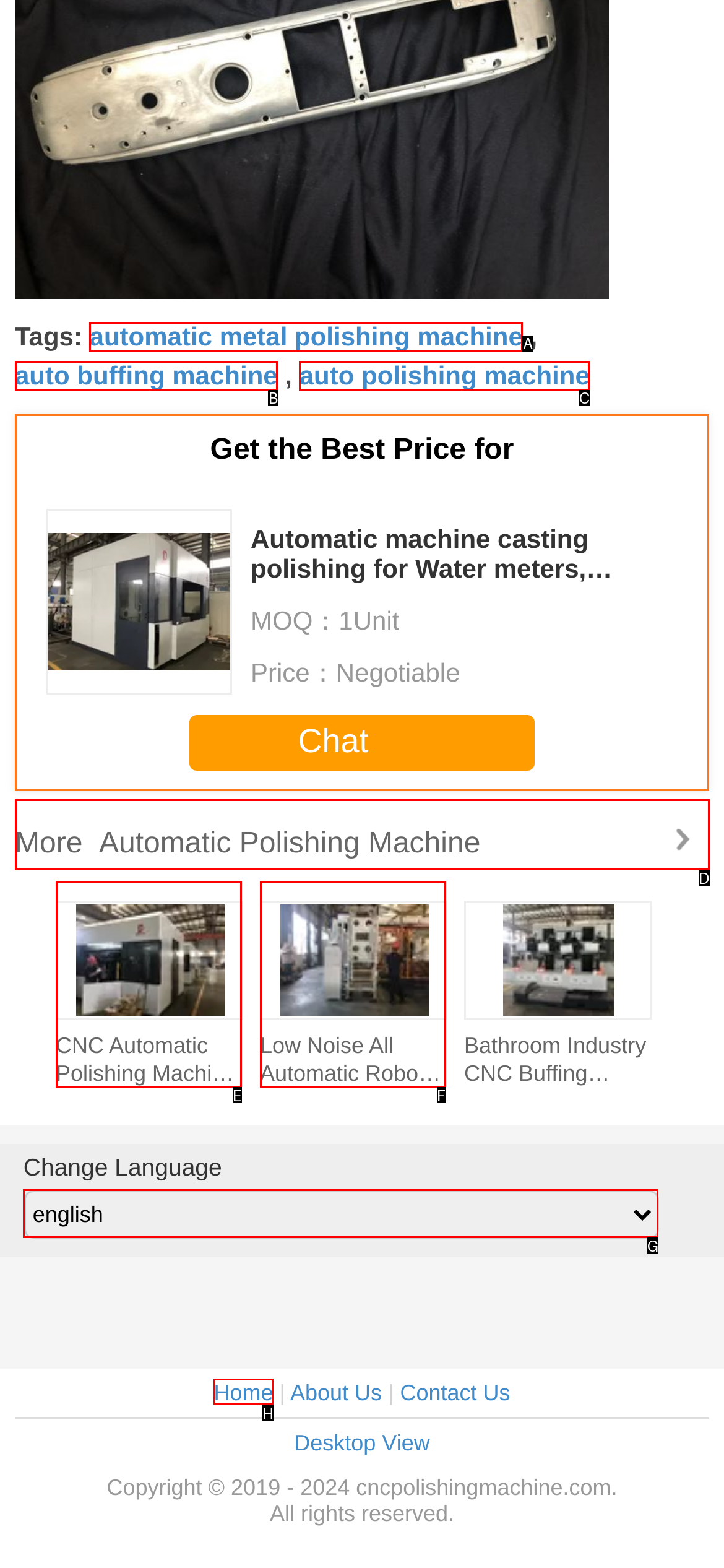Determine which HTML element best fits the description: automatic metal polishing machine
Answer directly with the letter of the matching option from the available choices.

A